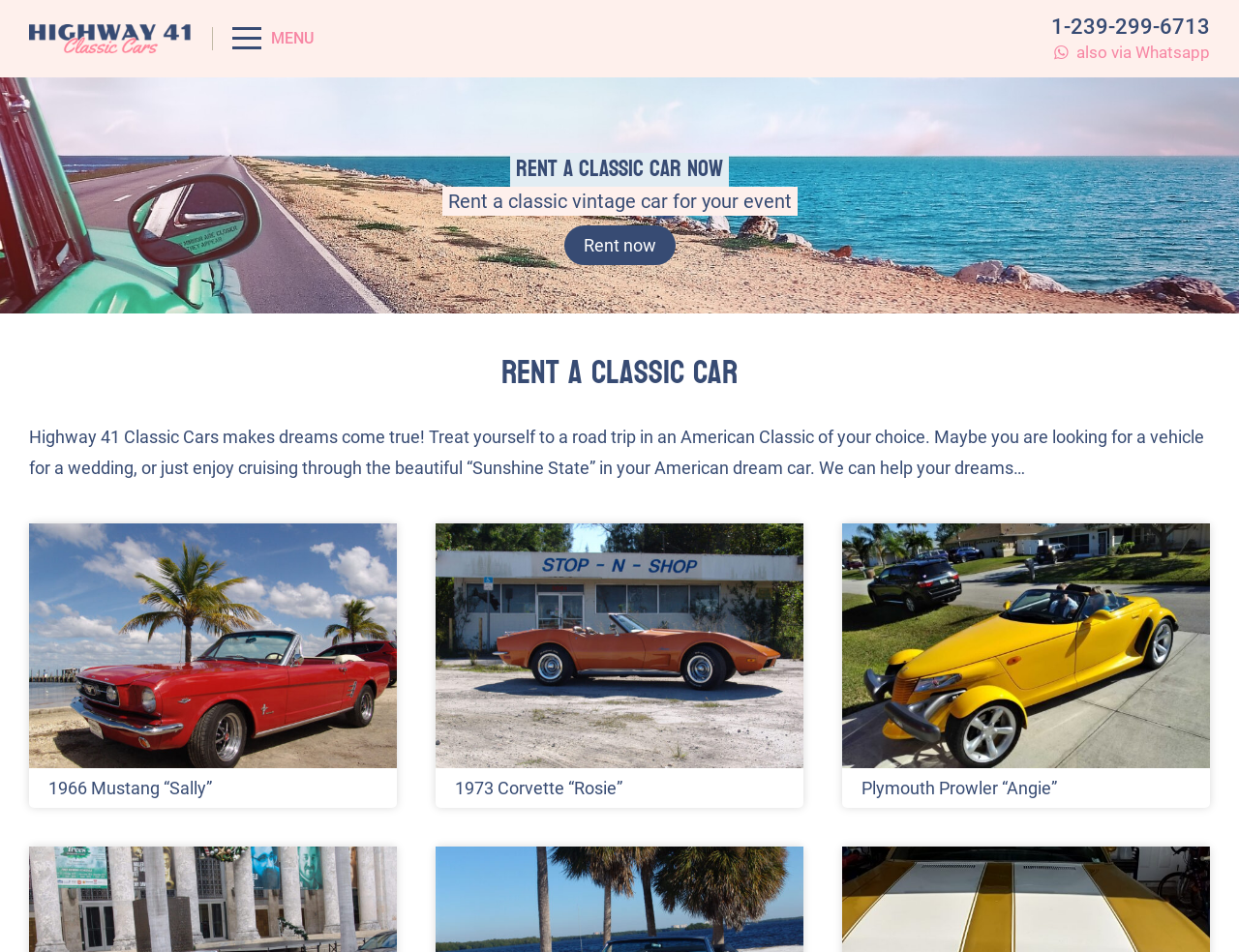How many car models are listed on the webpage?
Using the image, provide a concise answer in one word or a short phrase.

3